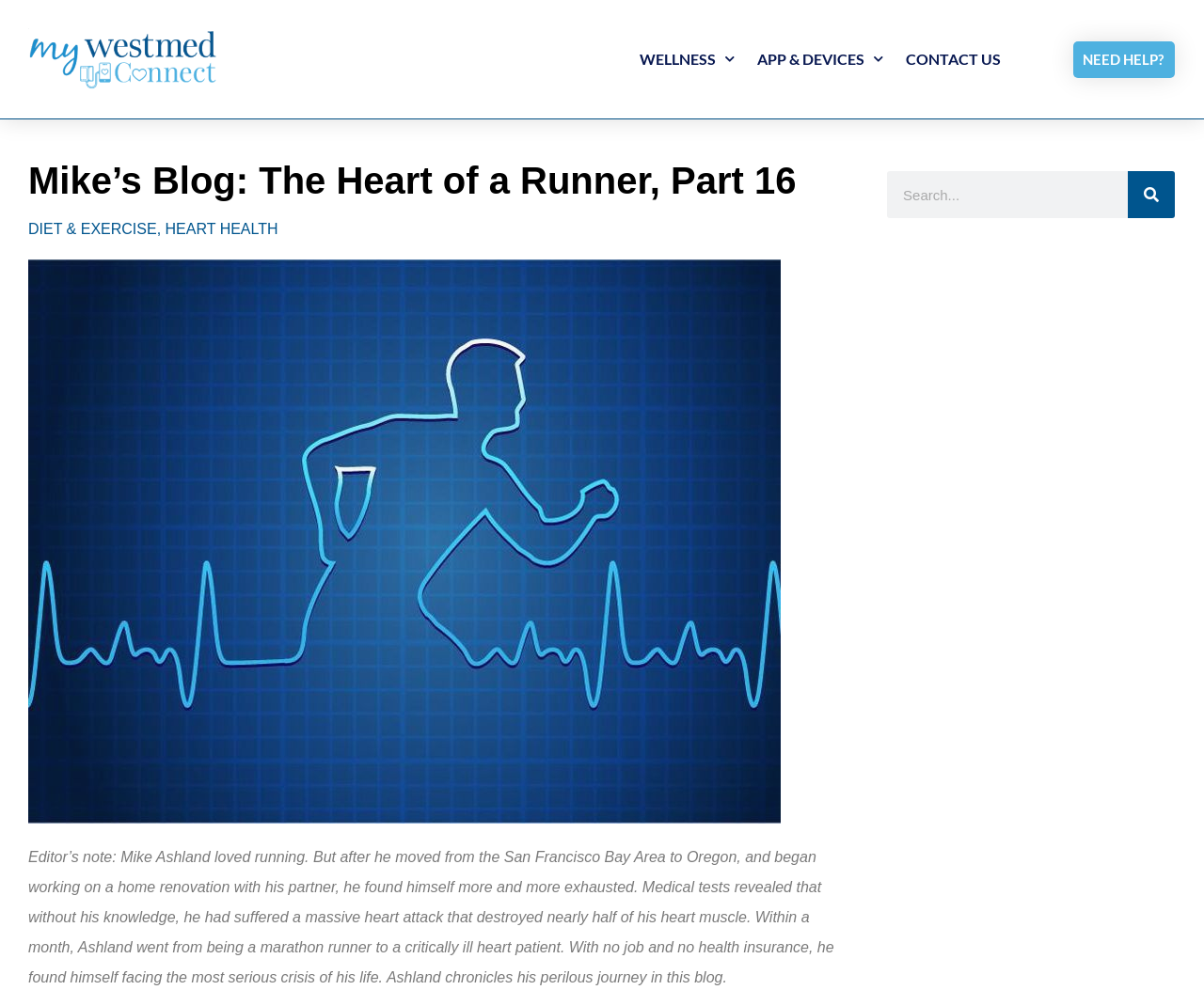Determine the bounding box coordinates for the area that needs to be clicked to fulfill this task: "View wellness page". The coordinates must be given as four float numbers between 0 and 1, i.e., [left, top, right, bottom].

[0.522, 0.038, 0.619, 0.082]